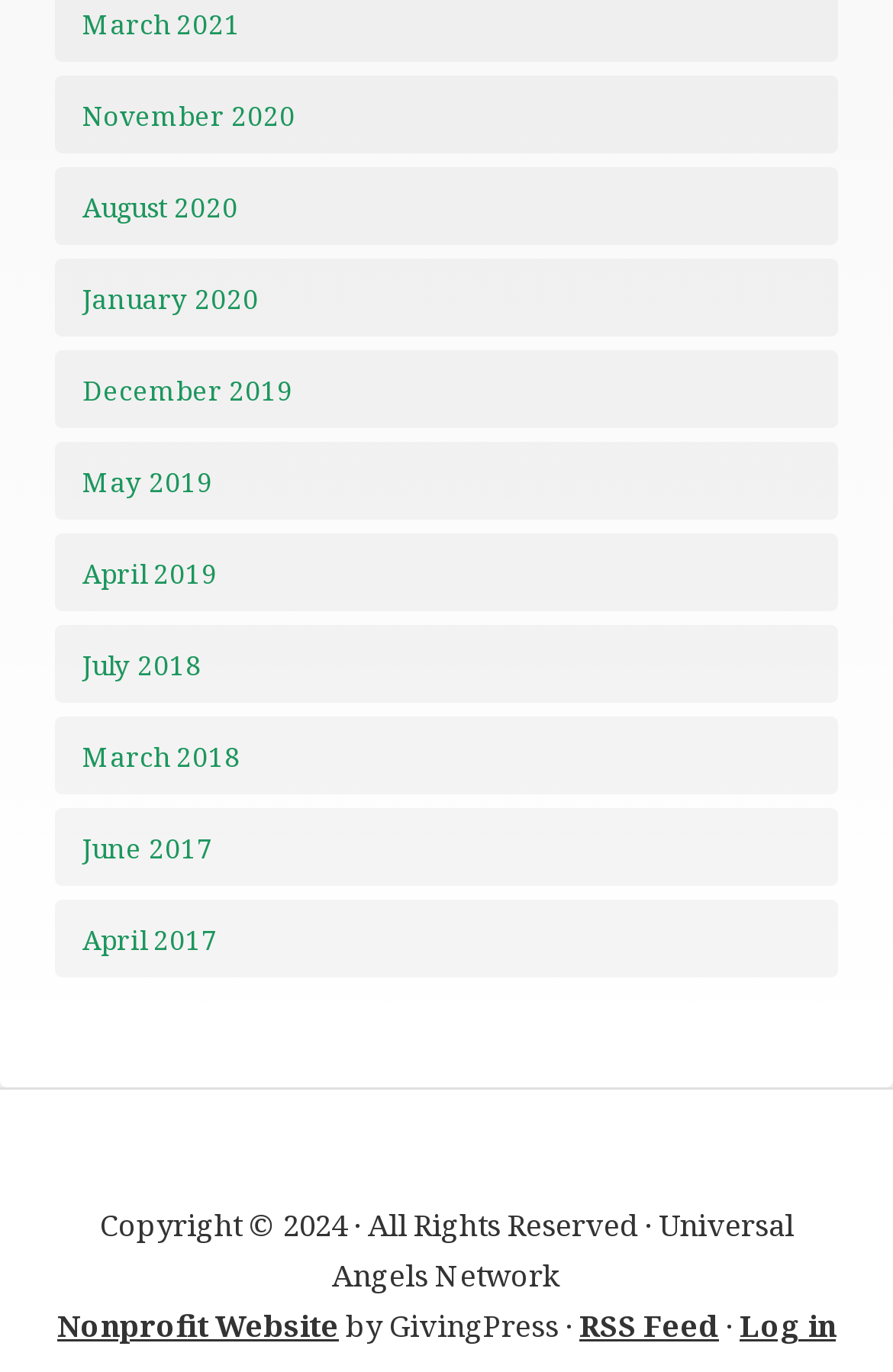Provide a brief response in the form of a single word or phrase:
How many links are available on the webpage?

18